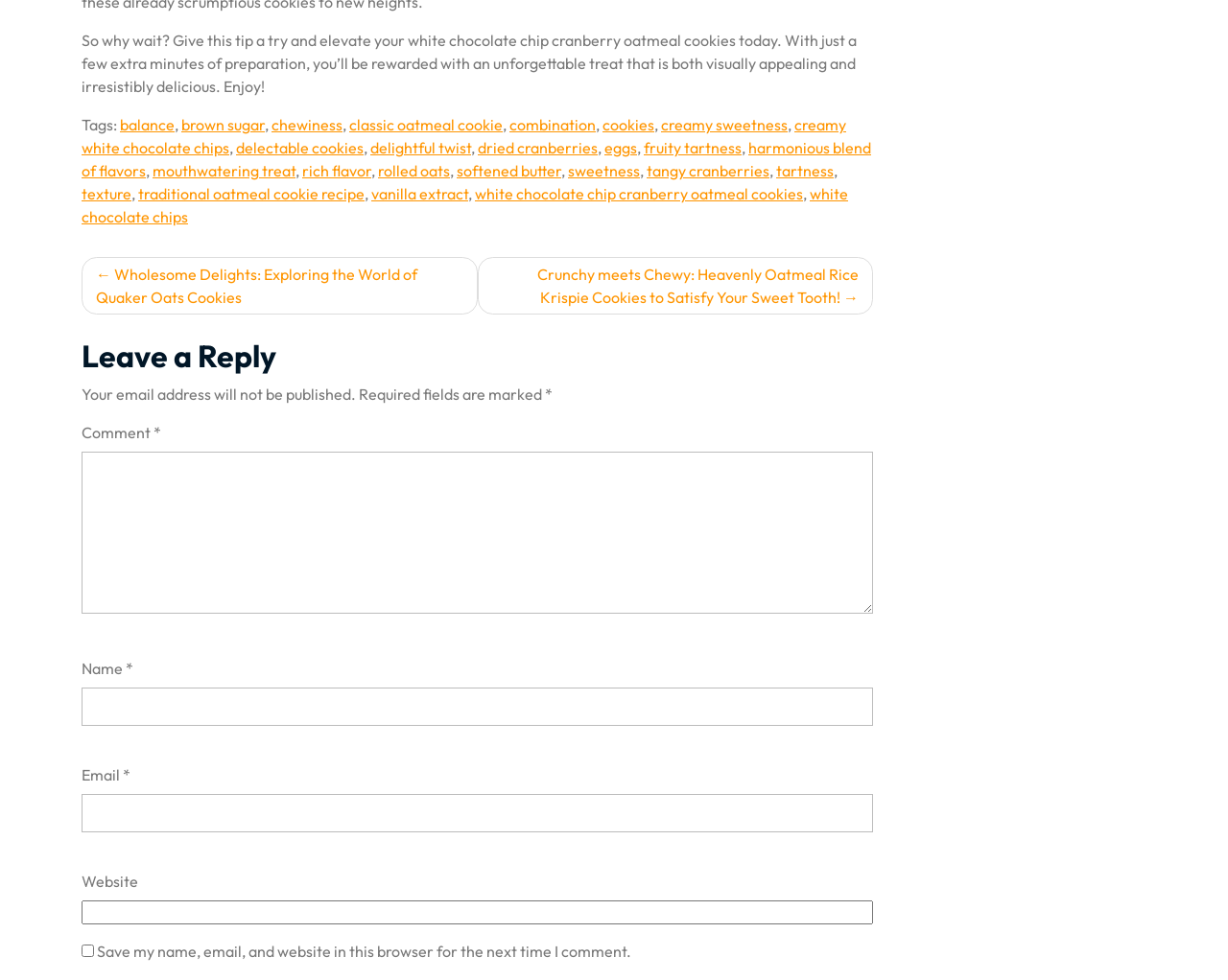Please analyze the image and provide a thorough answer to the question:
What is the purpose of the textbox at the bottom of the page?

The textbox at the bottom of the page is part of a form that allows users to leave a comment on the article. This is indicated by the surrounding StaticText elements, which provide instructions and labels for the form fields.